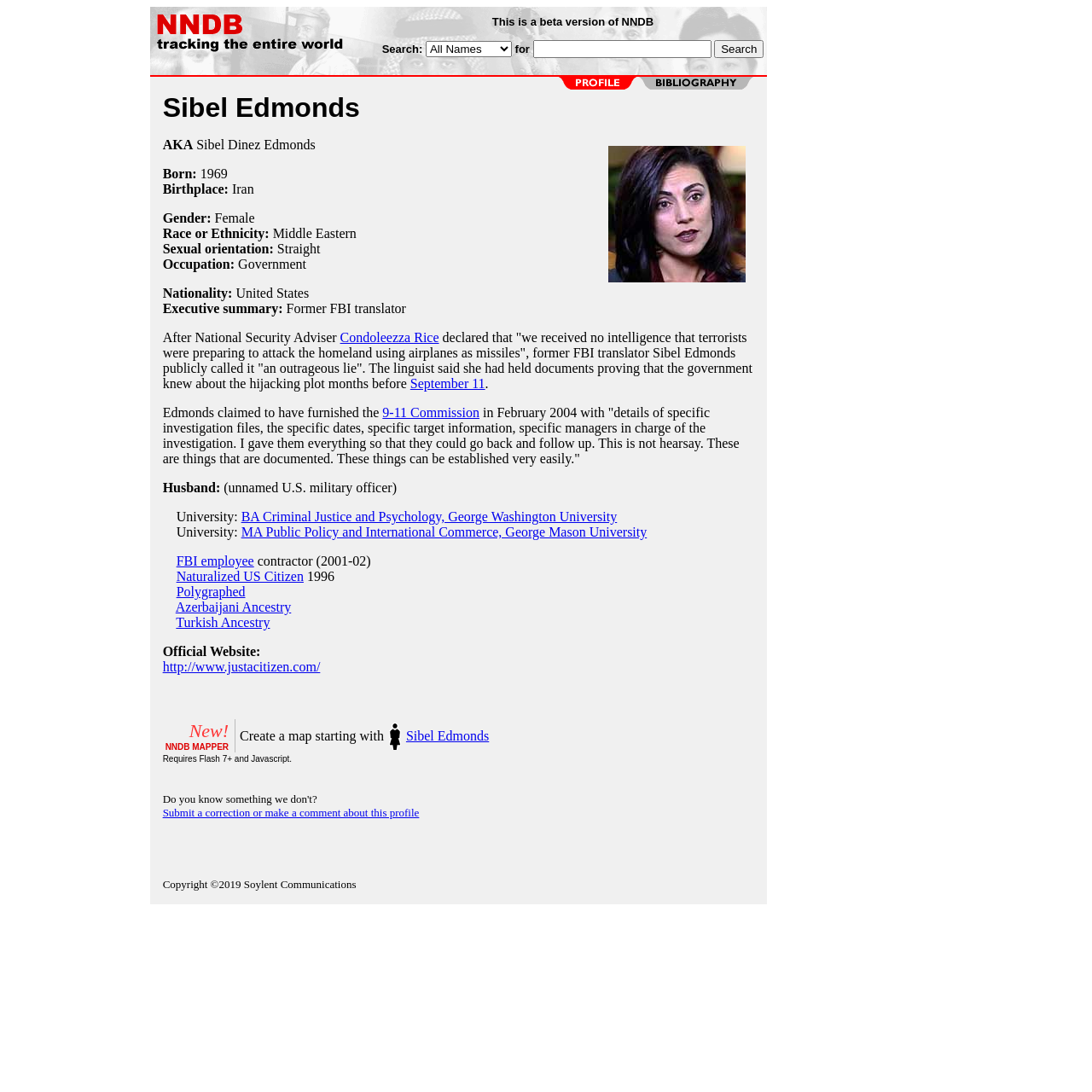Provide the bounding box coordinates of the area you need to click to execute the following instruction: "Search for a name".

[0.39, 0.038, 0.469, 0.052]